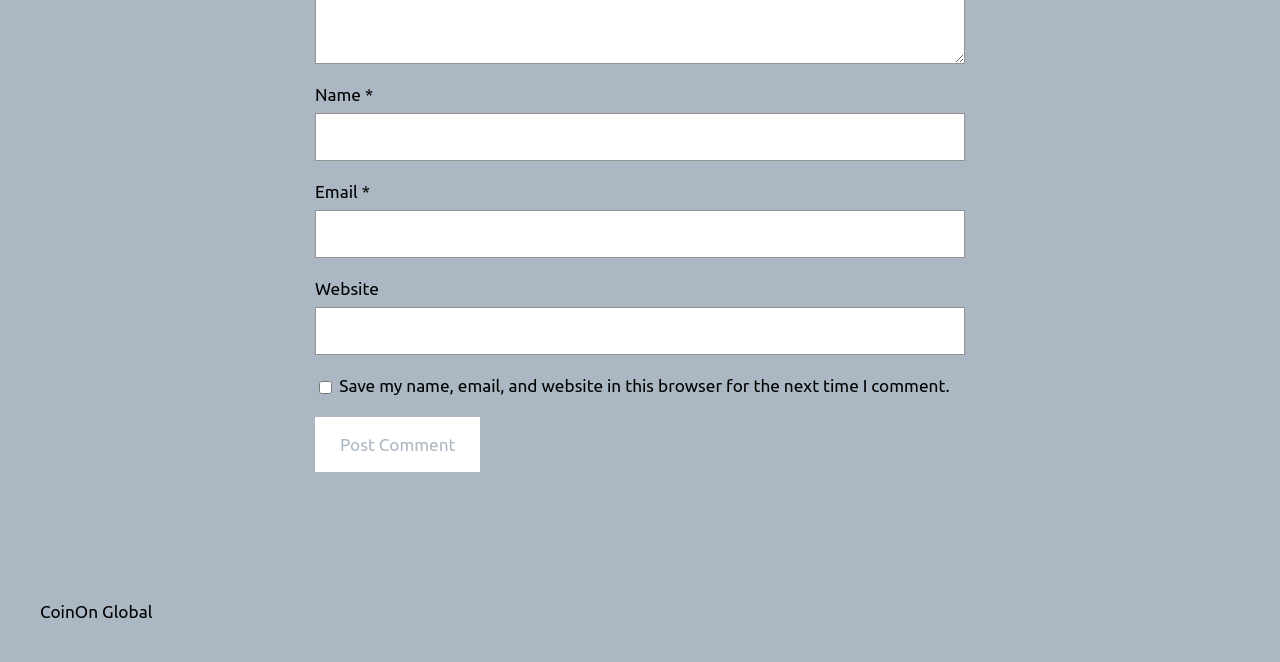Predict the bounding box for the UI component with the following description: "parent_node: Email * aria-describedby="email-notes" name="email"".

[0.246, 0.318, 0.754, 0.39]